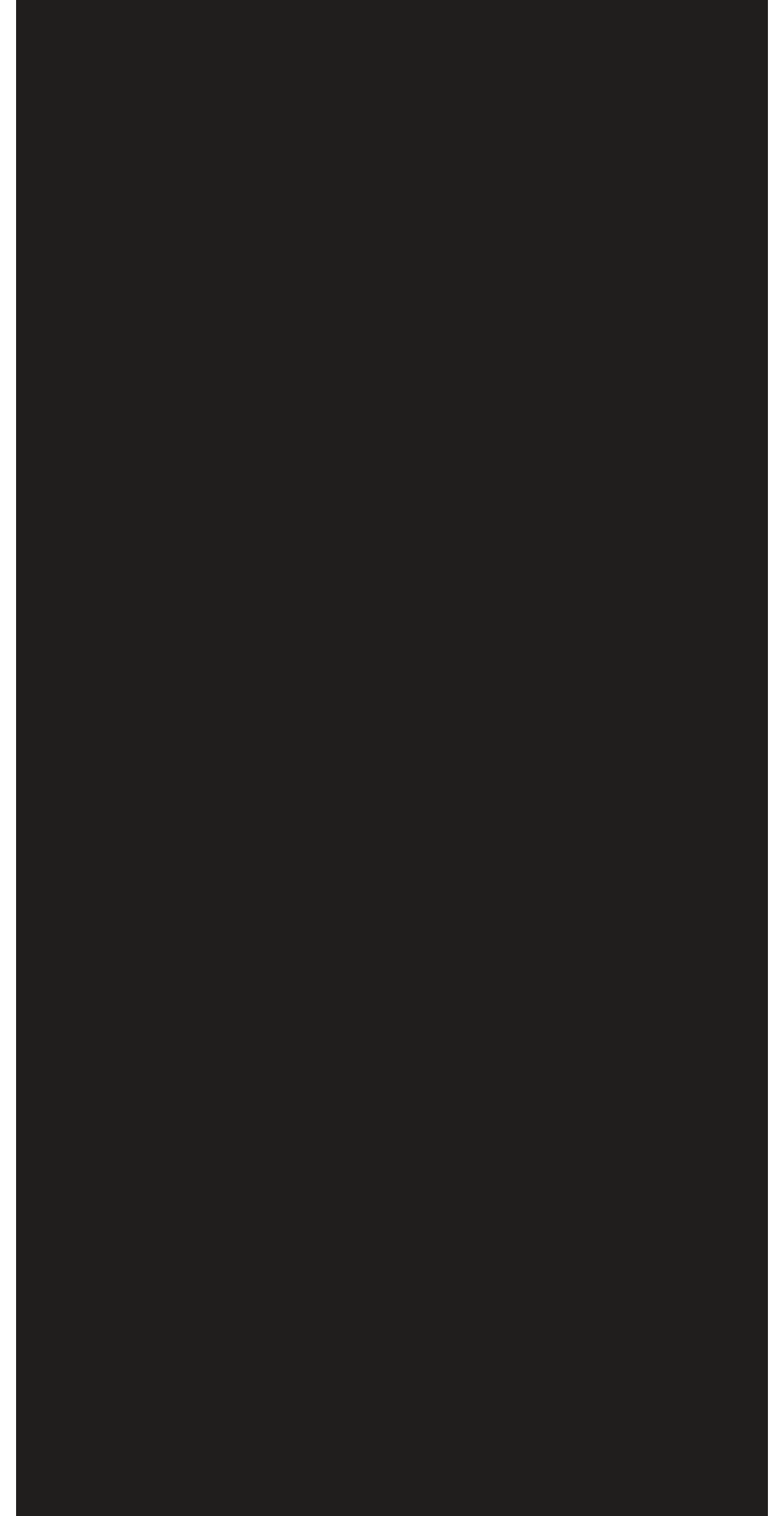What is the tagline of the website?
Provide a well-explained and detailed answer to the question.

The tagline of the website is 'Crafted by hand — Powered by data.' which is mentioned in the StaticText element with ID 528.